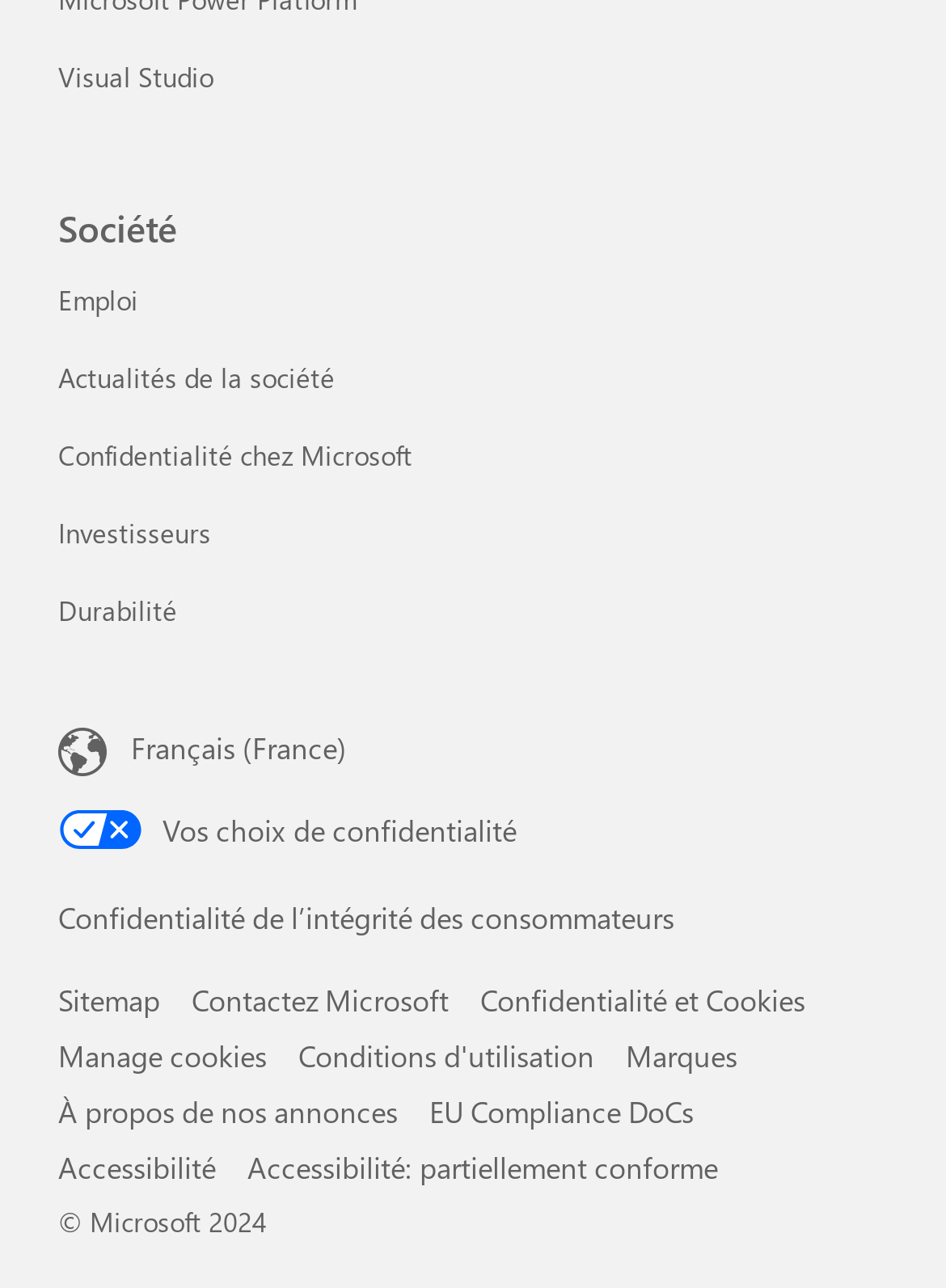Determine the bounding box coordinates of the clickable region to execute the instruction: "Change language settings". The coordinates should be four float numbers between 0 and 1, denoted as [left, top, right, bottom].

[0.062, 0.561, 0.938, 0.606]